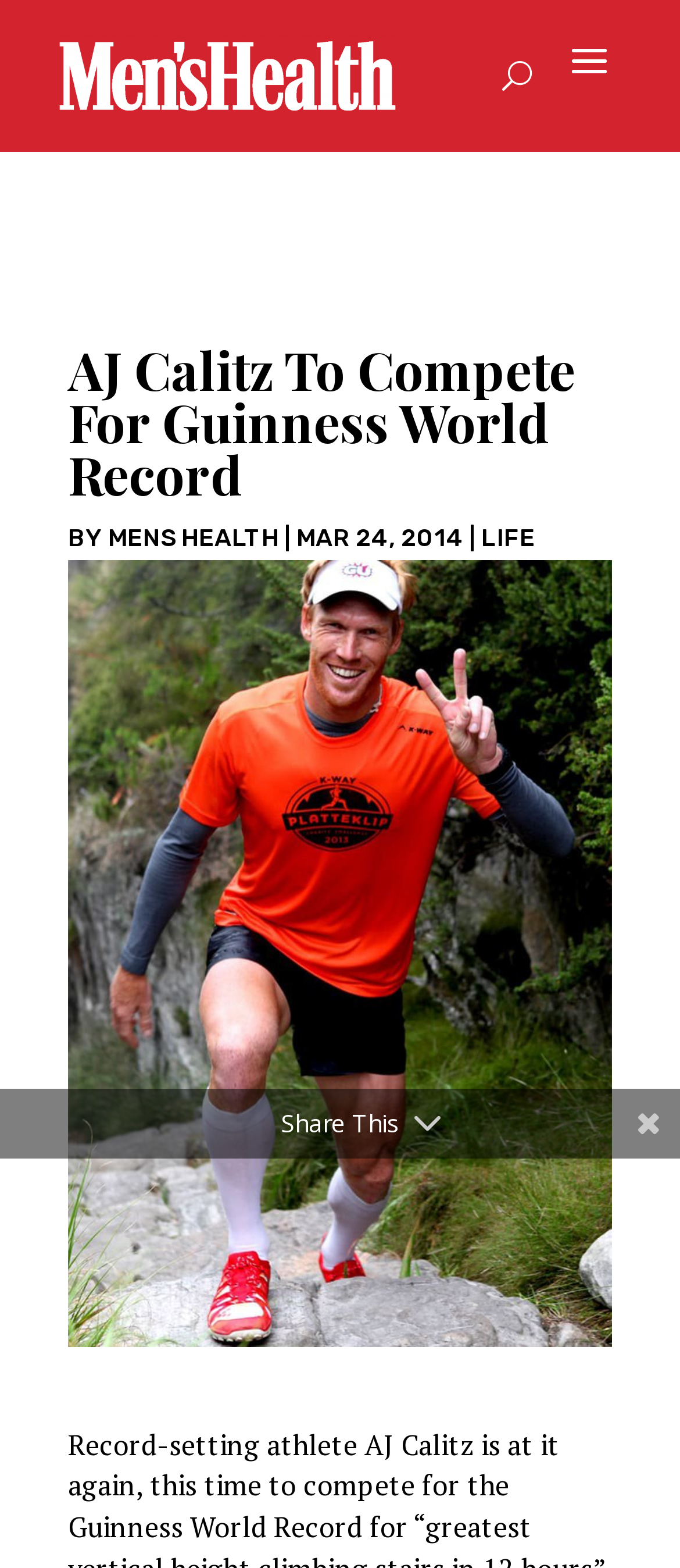Answer the following in one word or a short phrase: 
What is the date of the article?

MAR 24, 2014